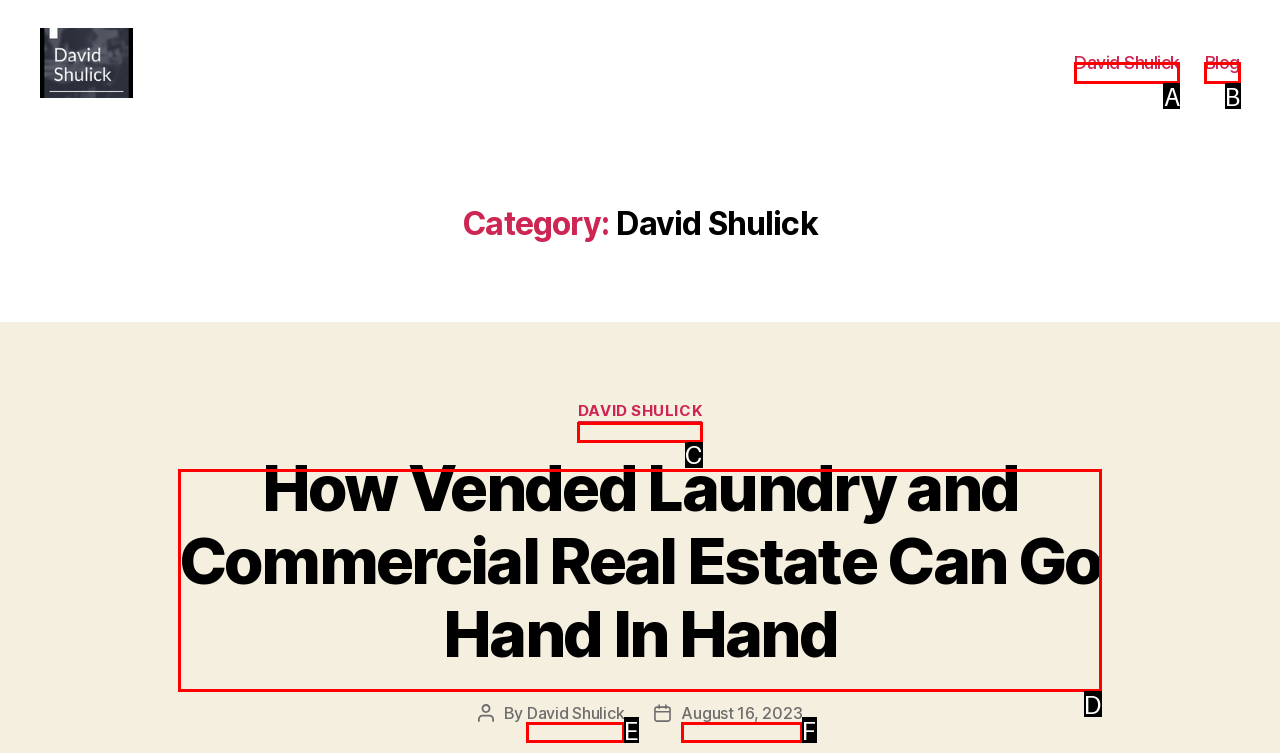Tell me which one HTML element best matches the description: August 16, 2023 Answer with the option's letter from the given choices directly.

F